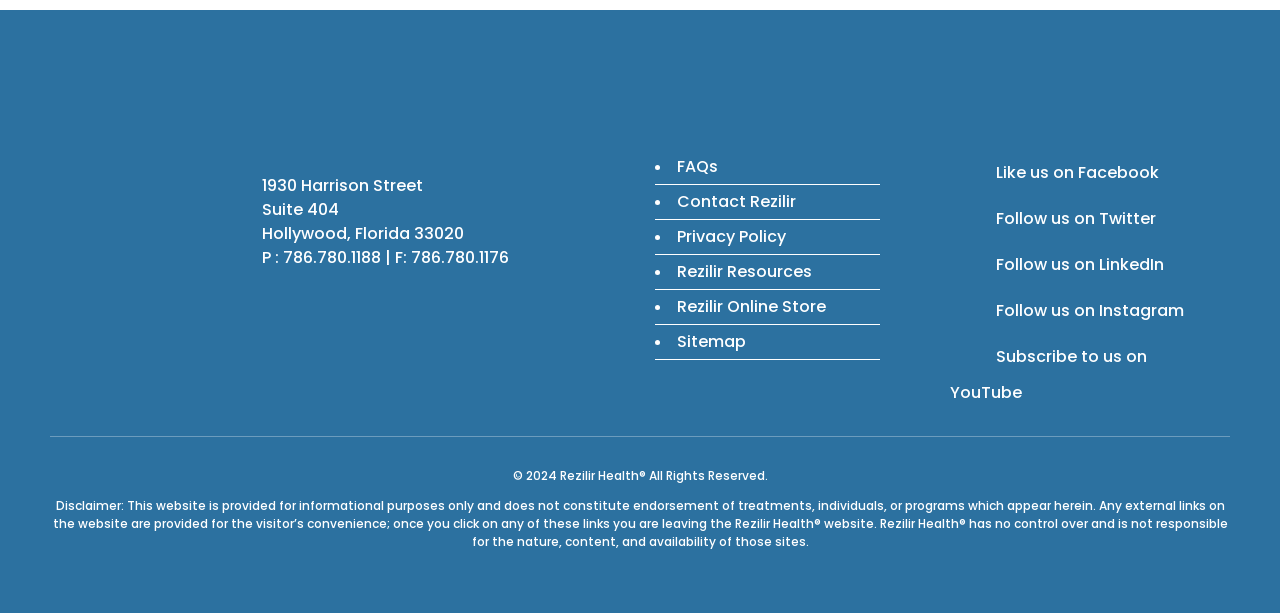Please specify the bounding box coordinates of the region to click in order to perform the following instruction: "Follow us on Twitter".

[0.778, 0.338, 0.903, 0.376]